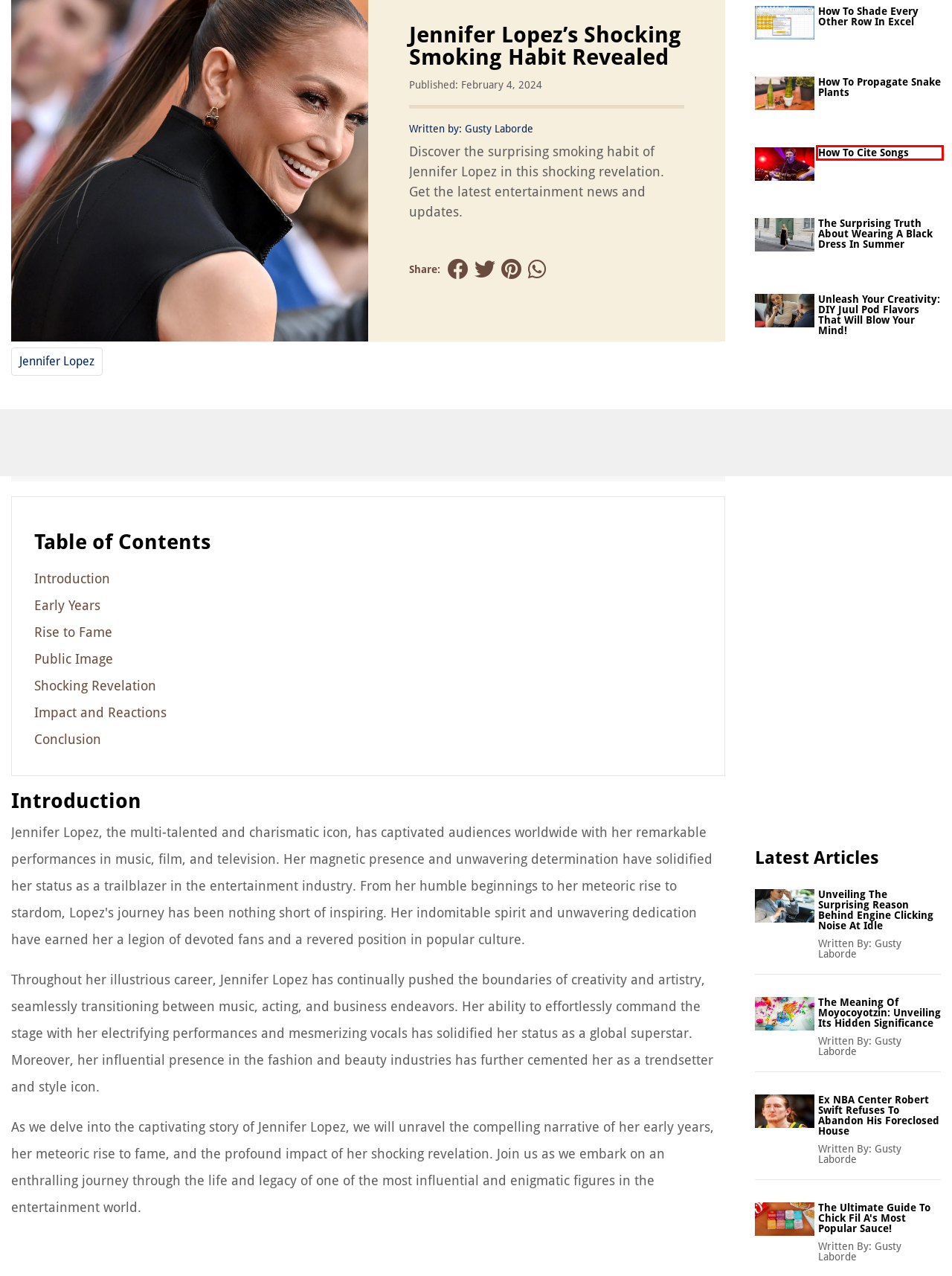Examine the screenshot of a webpage with a red bounding box around an element. Then, select the webpage description that best represents the new page after clicking the highlighted element. Here are the descriptions:
A. How To Cite Songs | Noodls
B. Unleash Your Creativity: DIY Juul Pod Flavors That Will Blow Your Mind! | Noodls
C. Unveiling the Surprising Reason Behind Engine Clicking Noise at Idle | Noodls
D. The Surprising Truth About Wearing a Black Dress in Summer | Noodls
E. Ex NBA Center Robert Swift Refuses To Abandon His Foreclosed House | Noodls
F. How to Shade Every Other Row in Excel | Noodls
G. How to Propagate Snake Plants | Noodls
H. The Meaning of Moyocoyotzin: Unveiling its Hidden Significance | Noodls

A